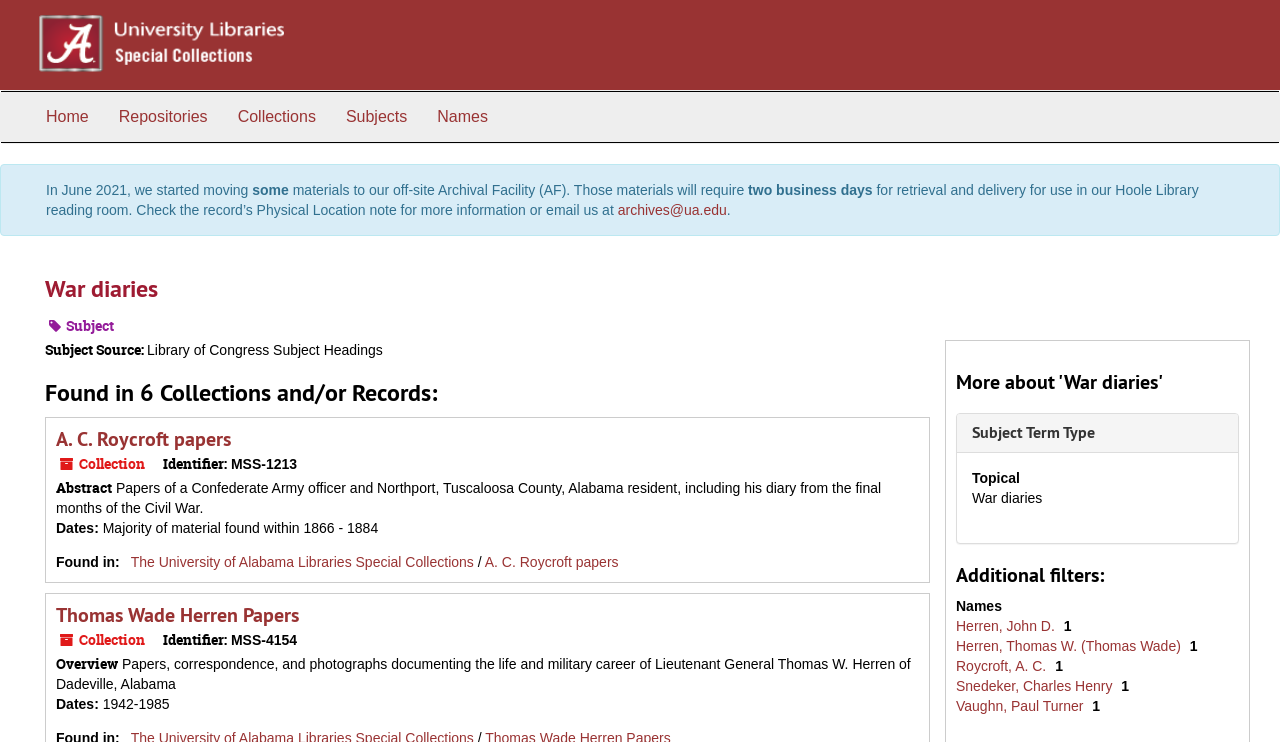What is the subject of the war diaries?
Provide a detailed answer to the question using information from the image.

I inferred the answer by reading the abstract of the A. C. Roycroft papers, which mentions a Confederate Army officer and the final months of the Civil War, suggesting that the subject of the war diaries is the Civil War.